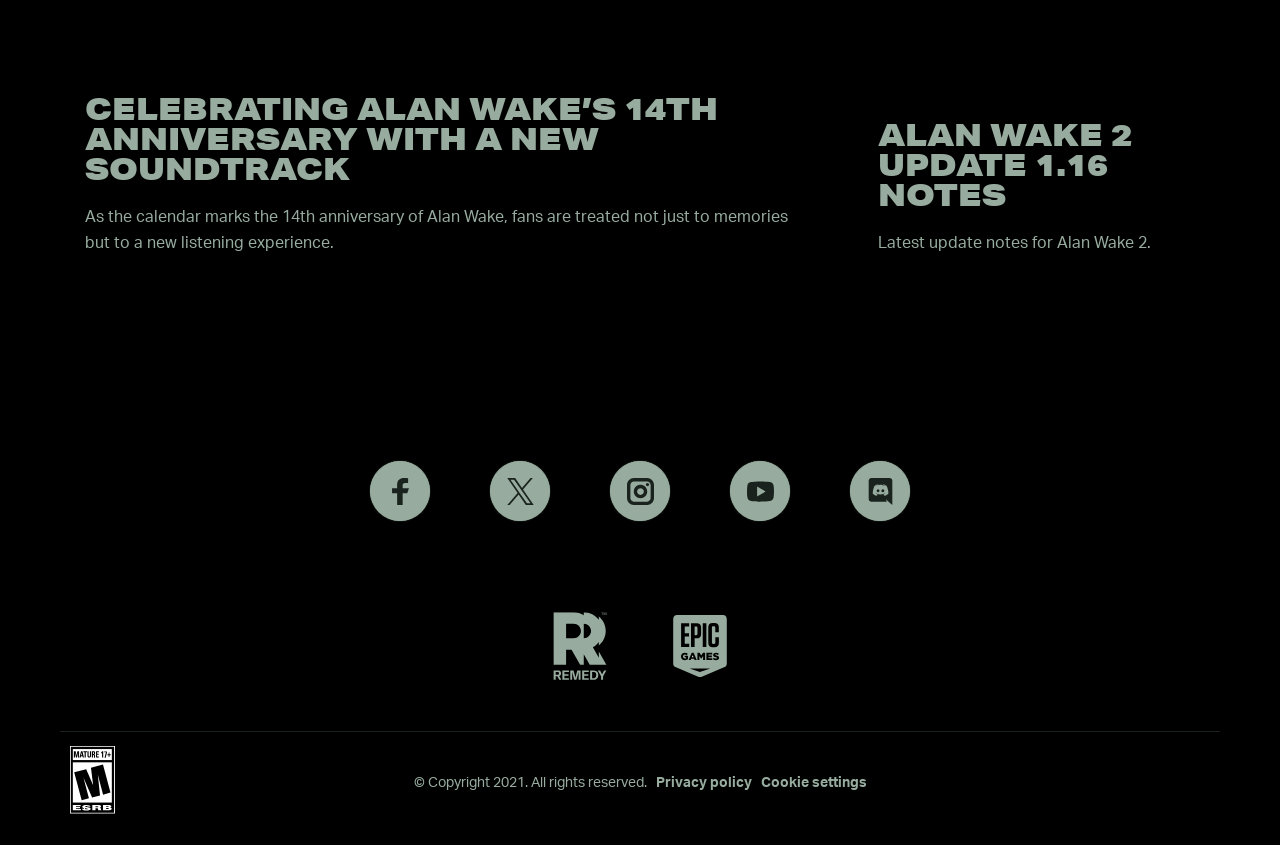Determine the bounding box coordinates of the clickable region to carry out the instruction: "Visit us on youtube".

[0.57, 0.546, 0.617, 0.617]